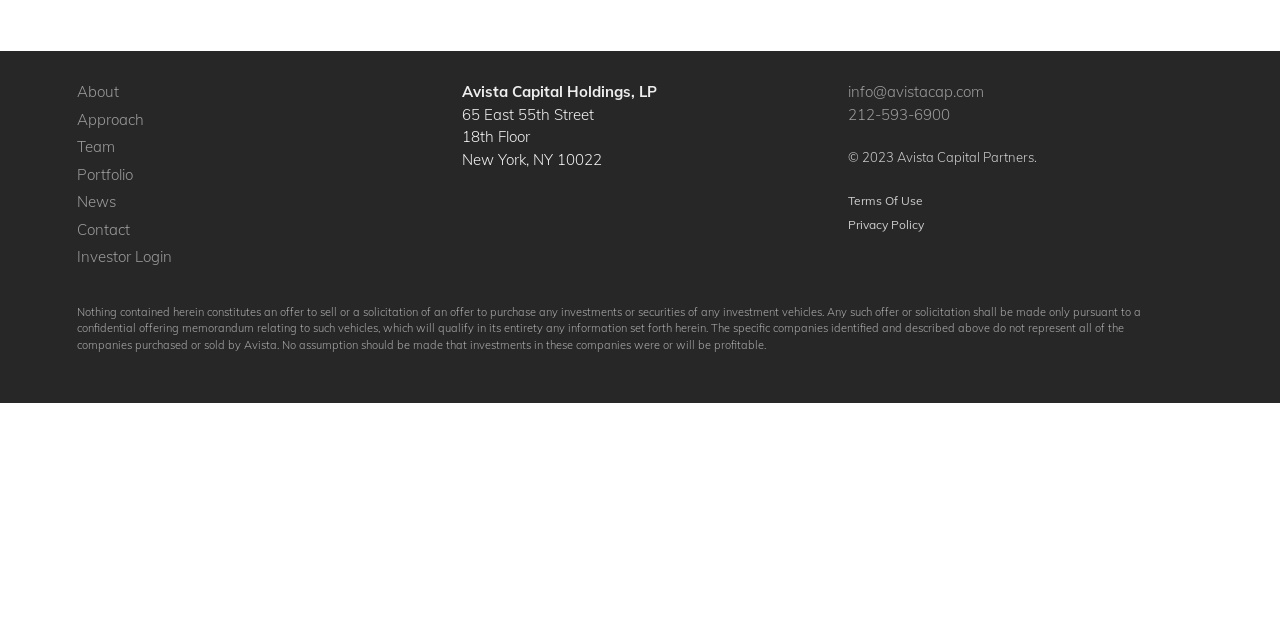Return the bounding box coordinates of the UI element that corresponds to this description: "Portfolio". The coordinates must be given as four float numbers in the range of 0 and 1, [left, top, right, bottom].

[0.06, 0.257, 0.104, 0.287]